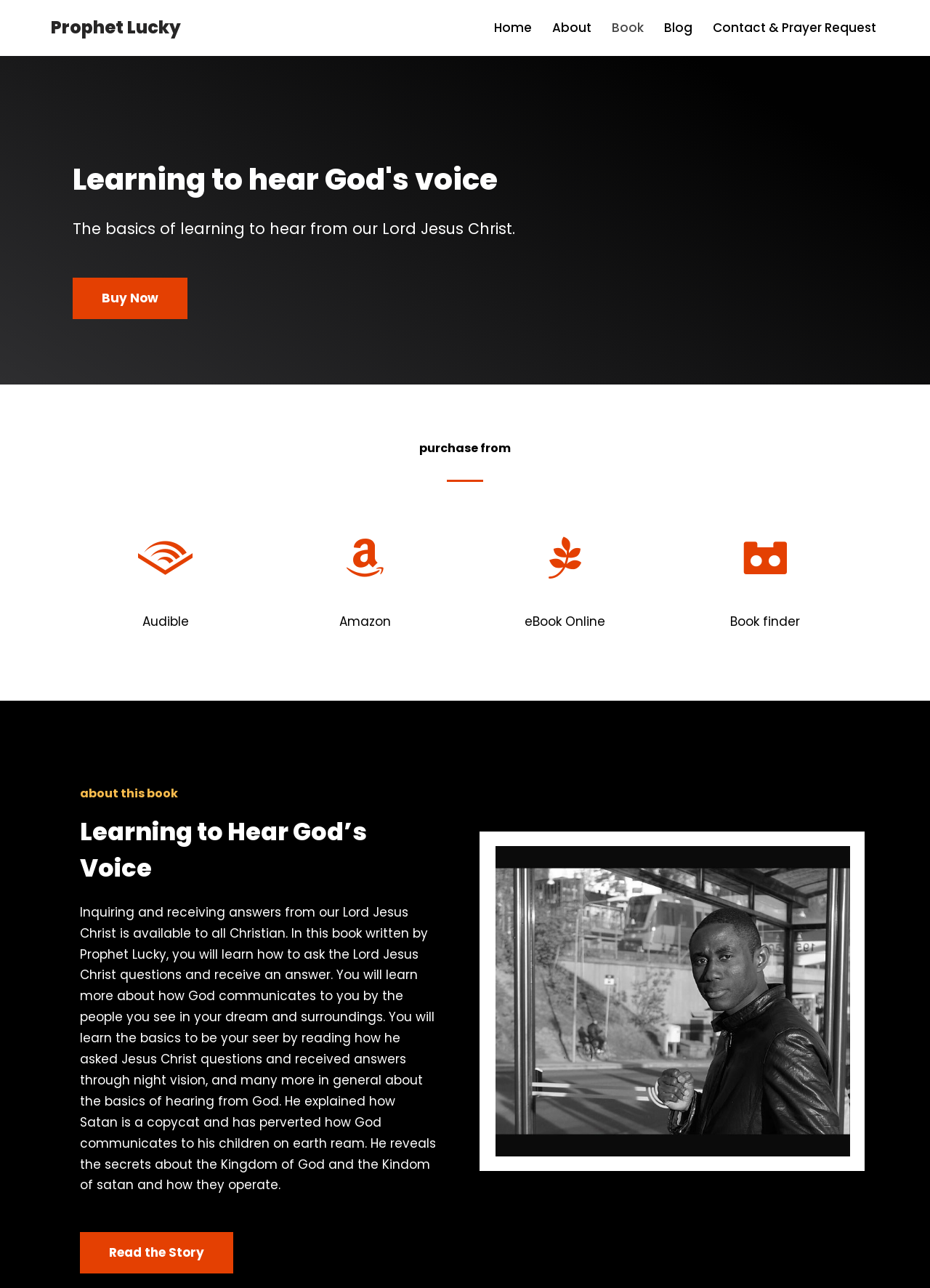Determine the bounding box coordinates for the clickable element to execute this instruction: "Buy the book now". Provide the coordinates as four float numbers between 0 and 1, i.e., [left, top, right, bottom].

[0.078, 0.216, 0.202, 0.248]